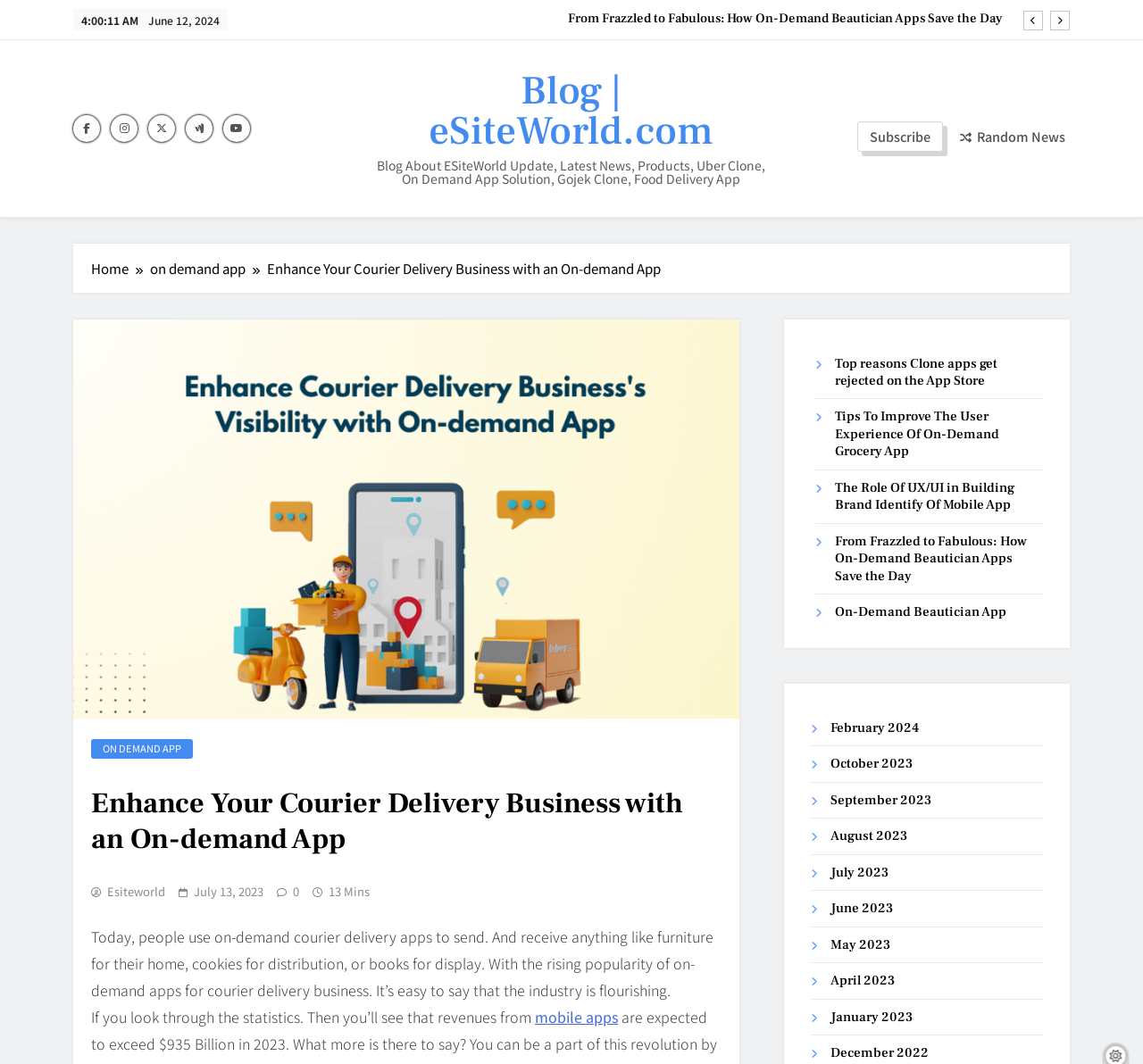Locate the bounding box coordinates of the area where you should click to accomplish the instruction: "Click on the 'Sign Up' link".

None